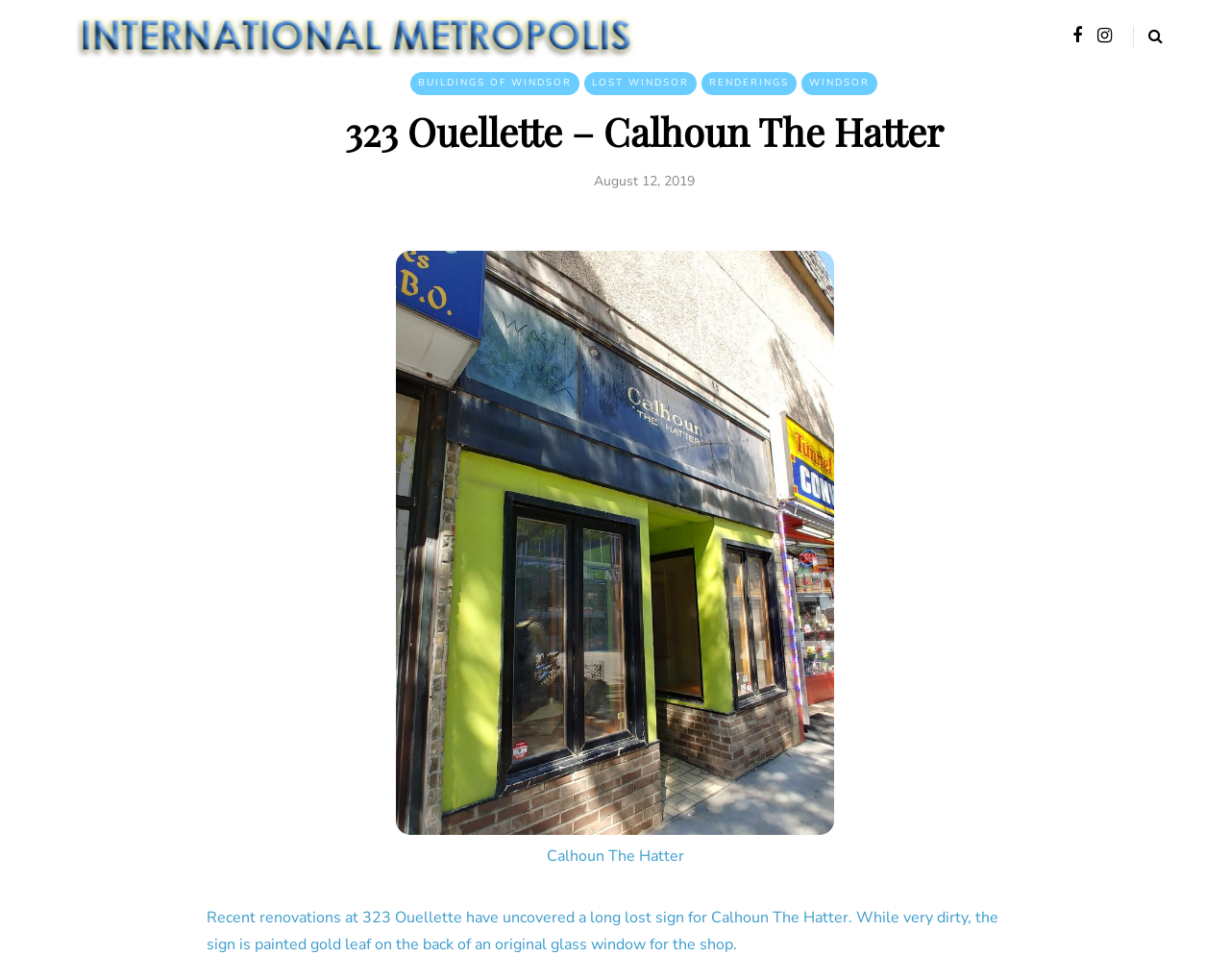From the element description Buildings of Windsor, predict the bounding box coordinates of the UI element. The coordinates must be specified in the format (top-left x, top-left y, bottom-right x, bottom-right y) and should be within the 0 to 1 range.

[0.334, 0.074, 0.471, 0.097]